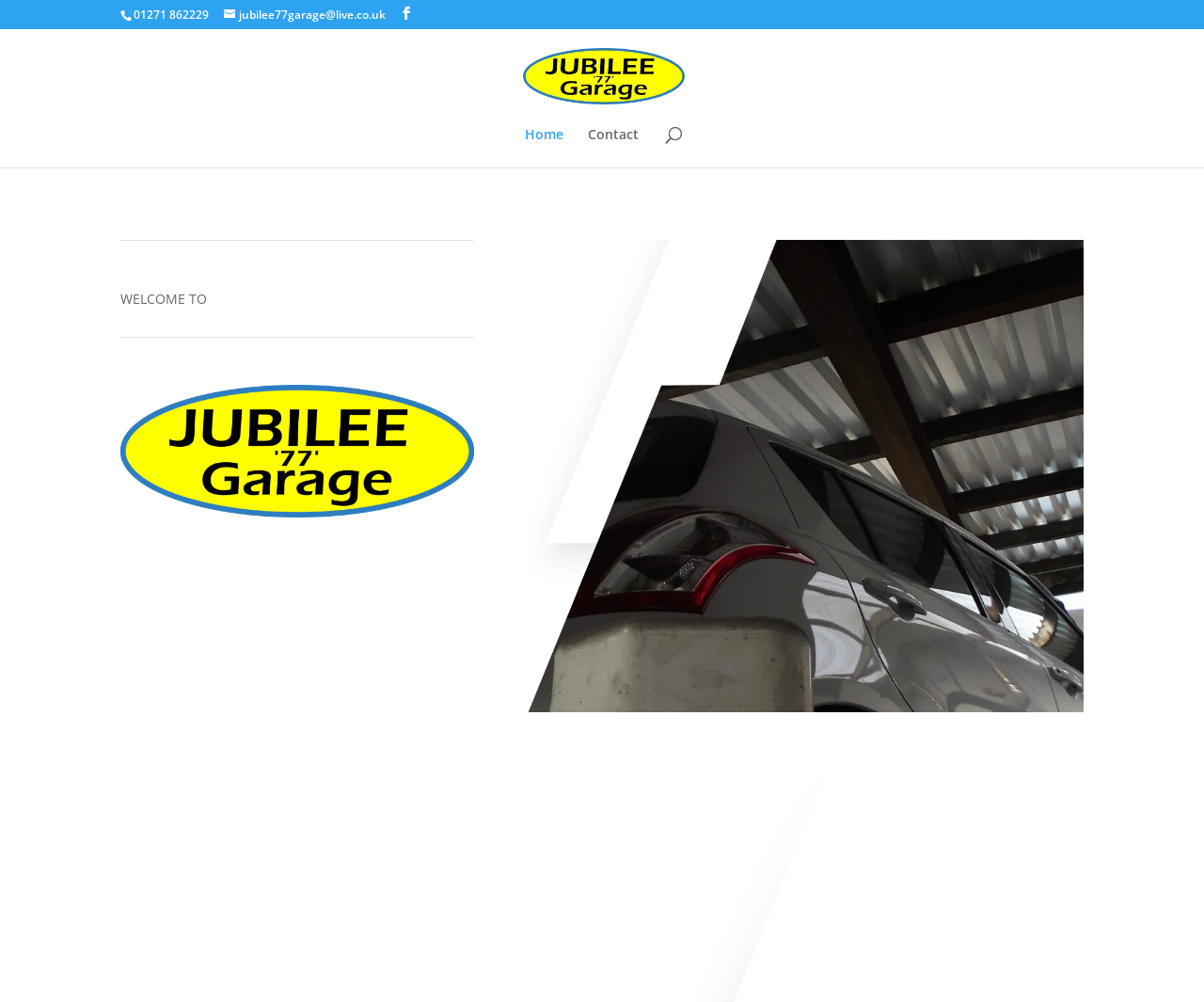Using the information shown in the image, answer the question with as much detail as possible: What is the email address on the webpage?

I found the email address by looking at the link element with the OCR text 'jubilee77garage@live.co.uk' located at the top of the webpage with a bounding box coordinate of [0.186, 0.007, 0.32, 0.023].